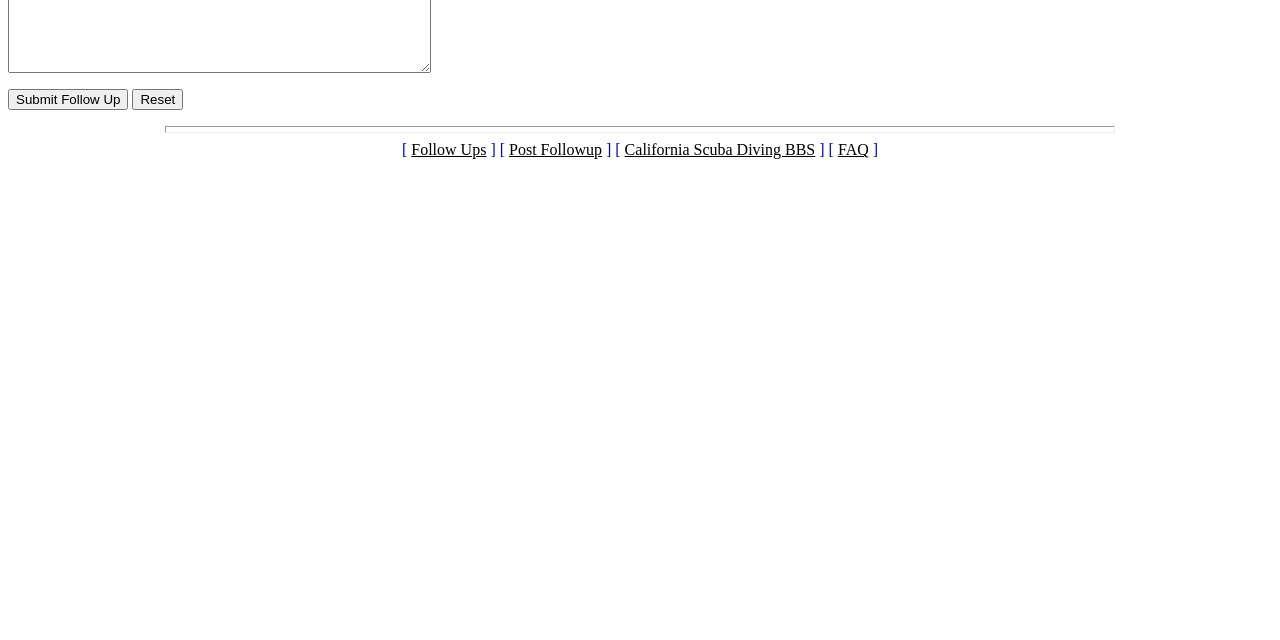Find the bounding box coordinates for the HTML element described as: "Public Services Labor Independent Confederation". The coordinates should consist of four float values between 0 and 1, i.e., [left, top, right, bottom].

None